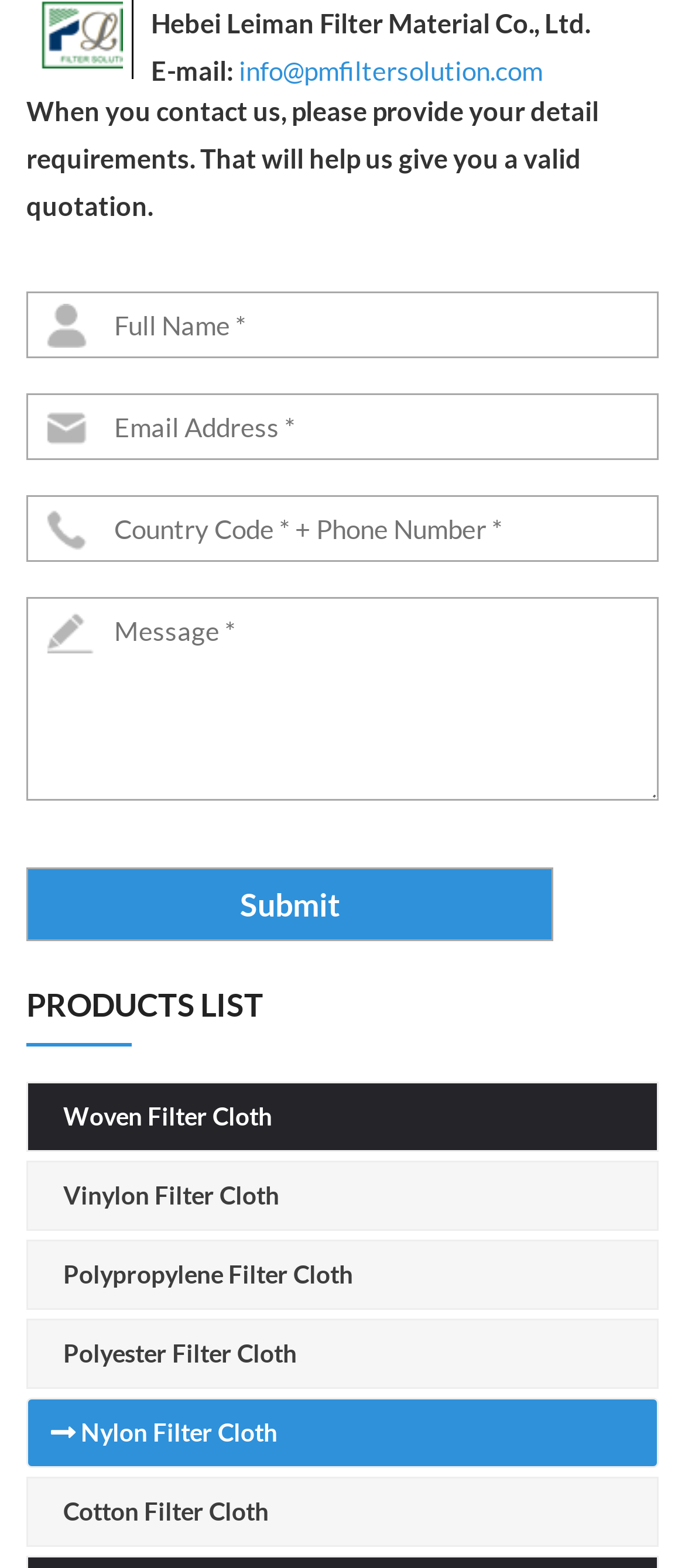Locate the bounding box coordinates of the area you need to click to fulfill this instruction: 'Enter full name'. The coordinates must be in the form of four float numbers ranging from 0 to 1: [left, top, right, bottom].

[0.038, 0.186, 0.962, 0.228]